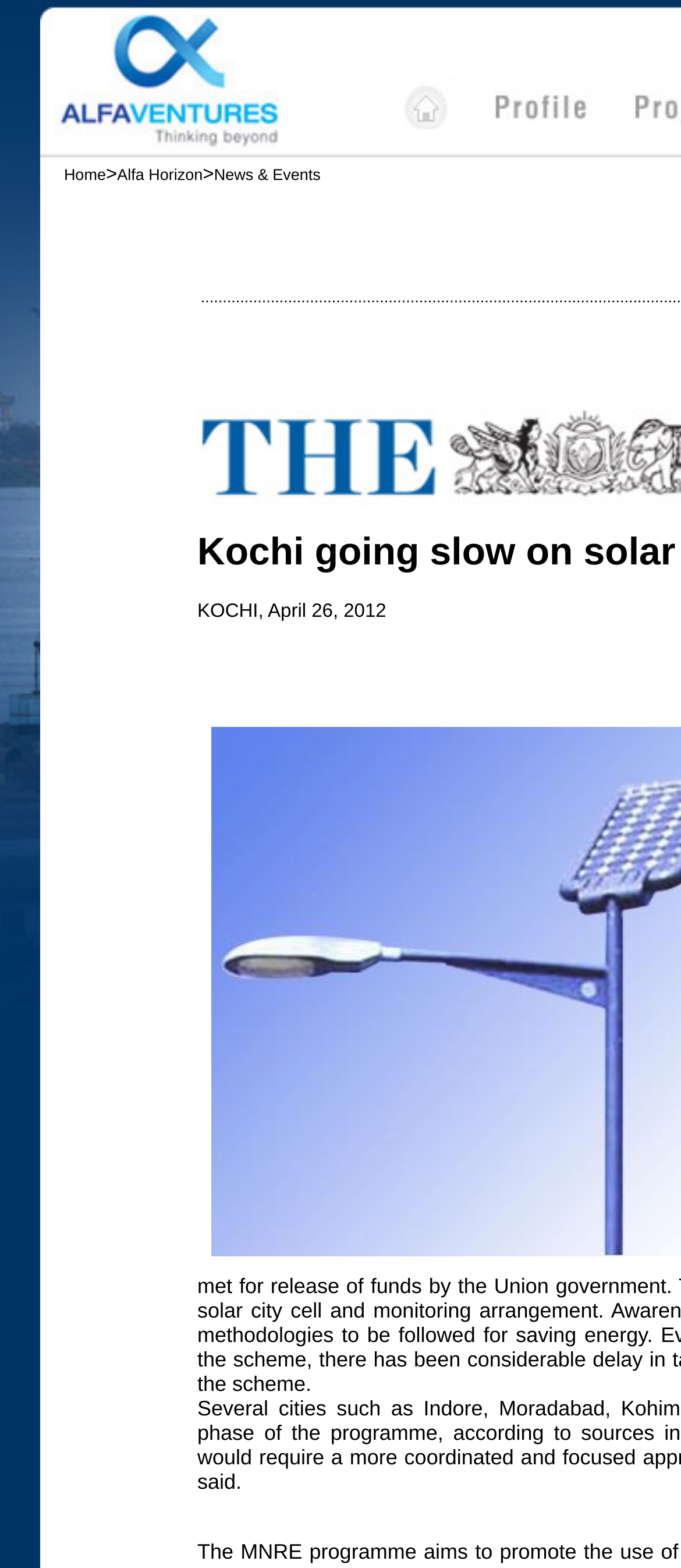Using the given element description, provide the bounding box coordinates (top-left x, top-left y, bottom-right x, bottom-right y) for the corresponding UI element in the screenshot: alt="Food GPS"

None